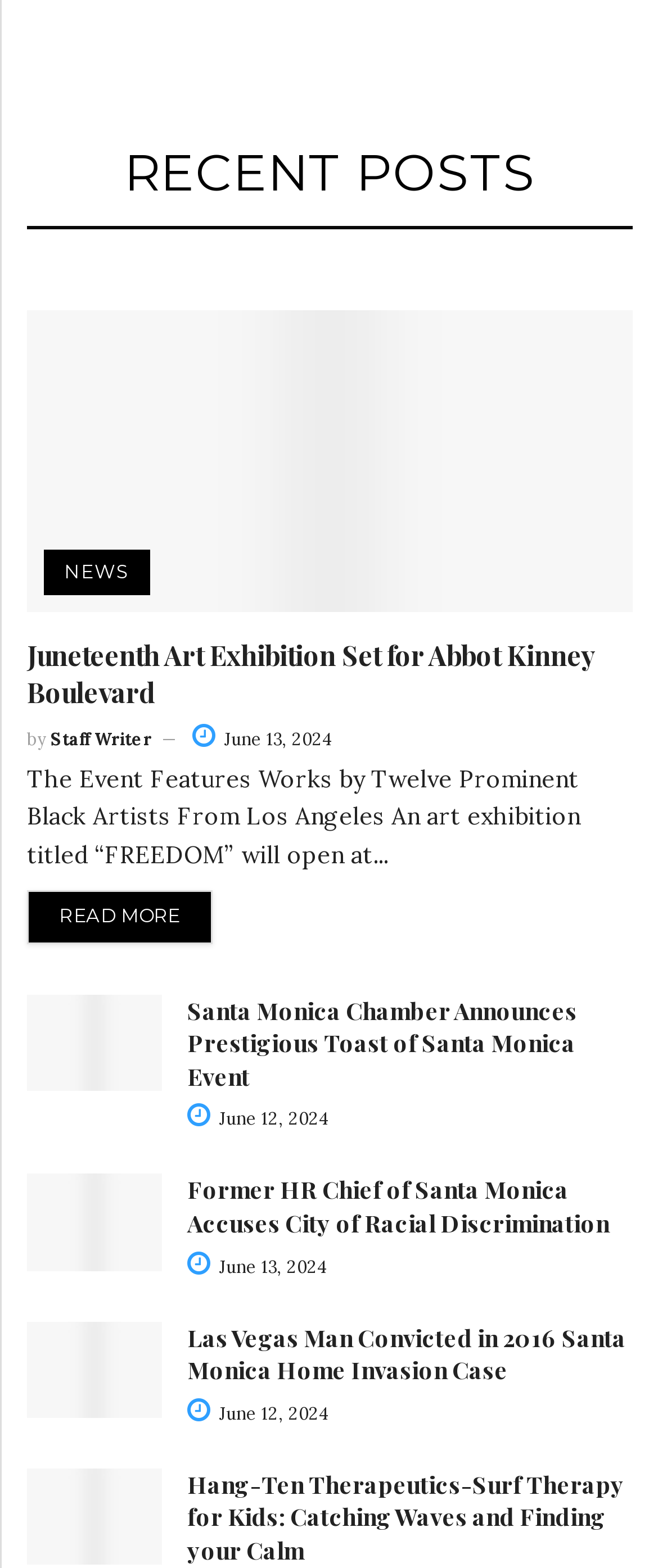Use a single word or phrase to answer the following:
How many articles are displayed on this webpage?

4